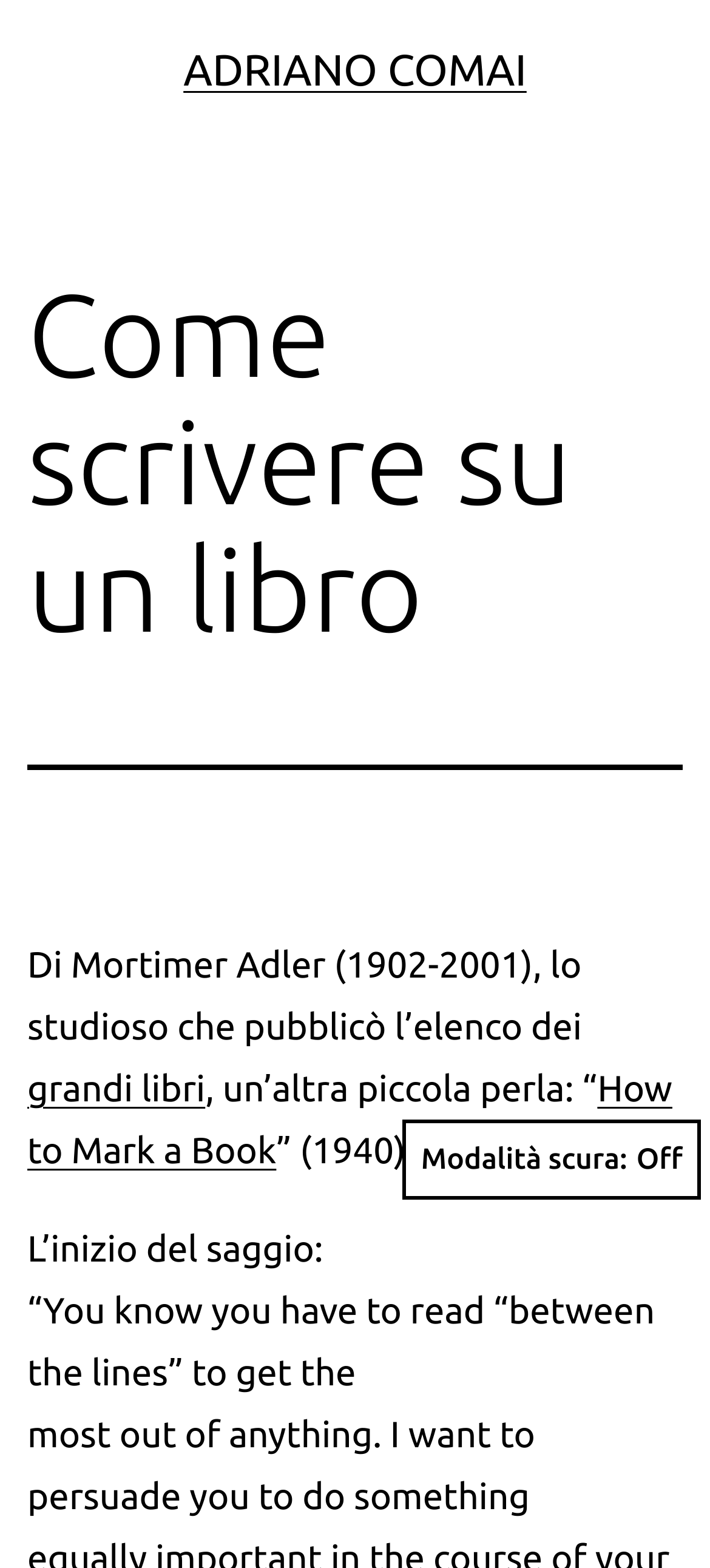Return the bounding box coordinates of the UI element that corresponds to this description: "How to Mark a Book". The coordinates must be given as four float numbers in the range of 0 and 1, [left, top, right, bottom].

[0.038, 0.68, 0.947, 0.746]